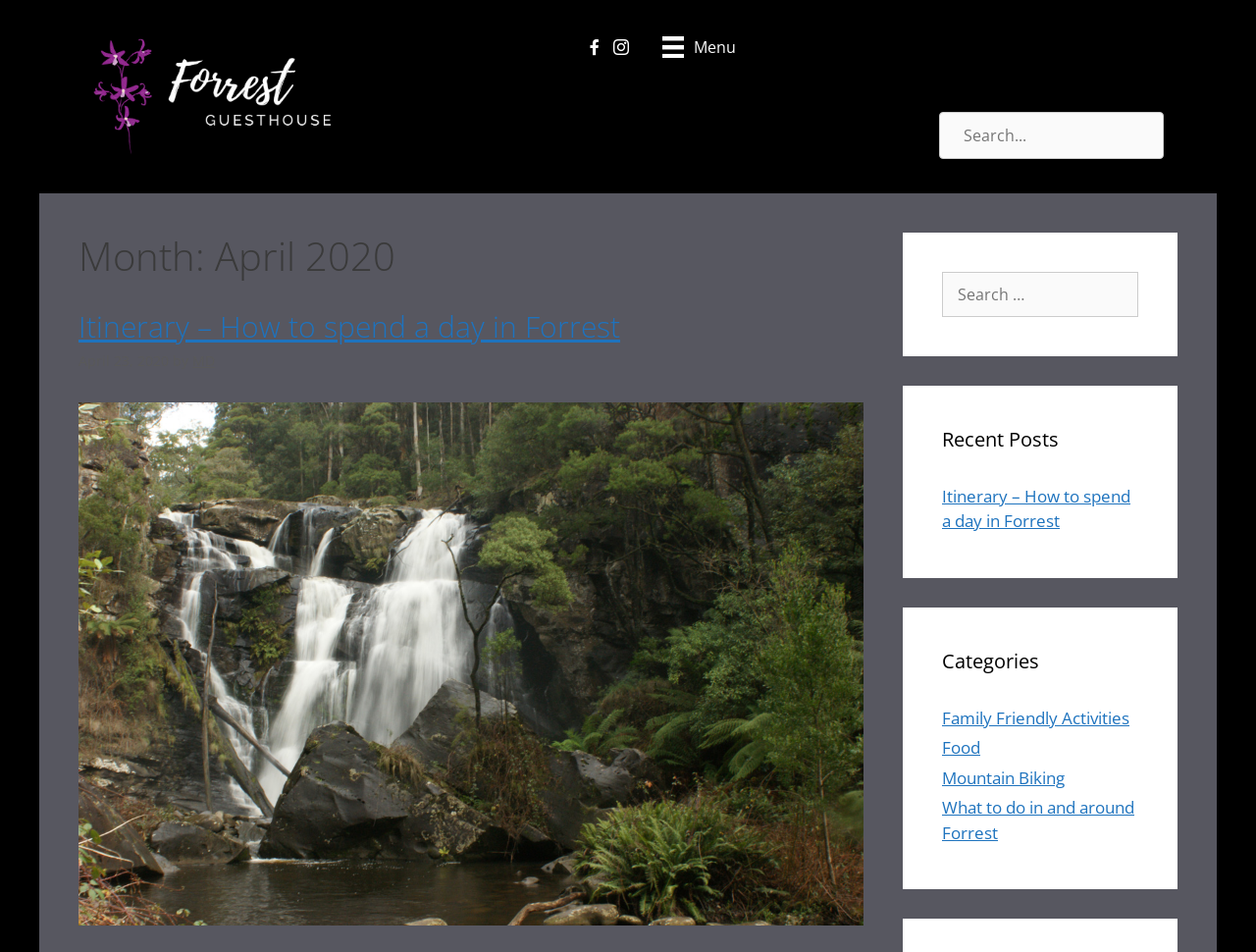Locate the bounding box coordinates of the element's region that should be clicked to carry out the following instruction: "Click on the menu". The coordinates need to be four float numbers between 0 and 1, i.e., [left, top, right, bottom].

[0.516, 0.021, 0.597, 0.076]